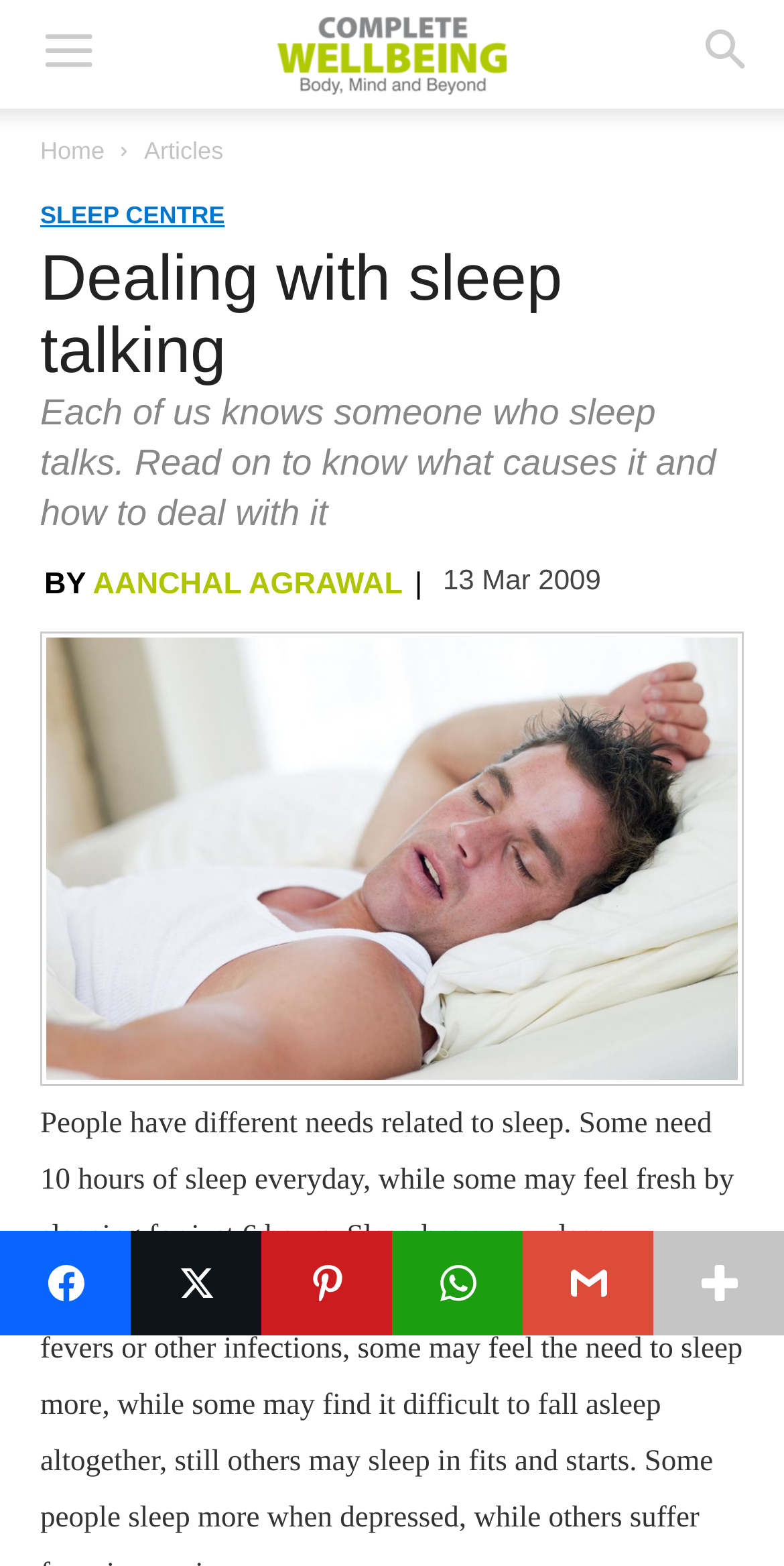Locate the bounding box coordinates of the region to be clicked to comply with the following instruction: "Click on the 'Home' link". The coordinates must be four float numbers between 0 and 1, in the form [left, top, right, bottom].

[0.051, 0.087, 0.133, 0.105]